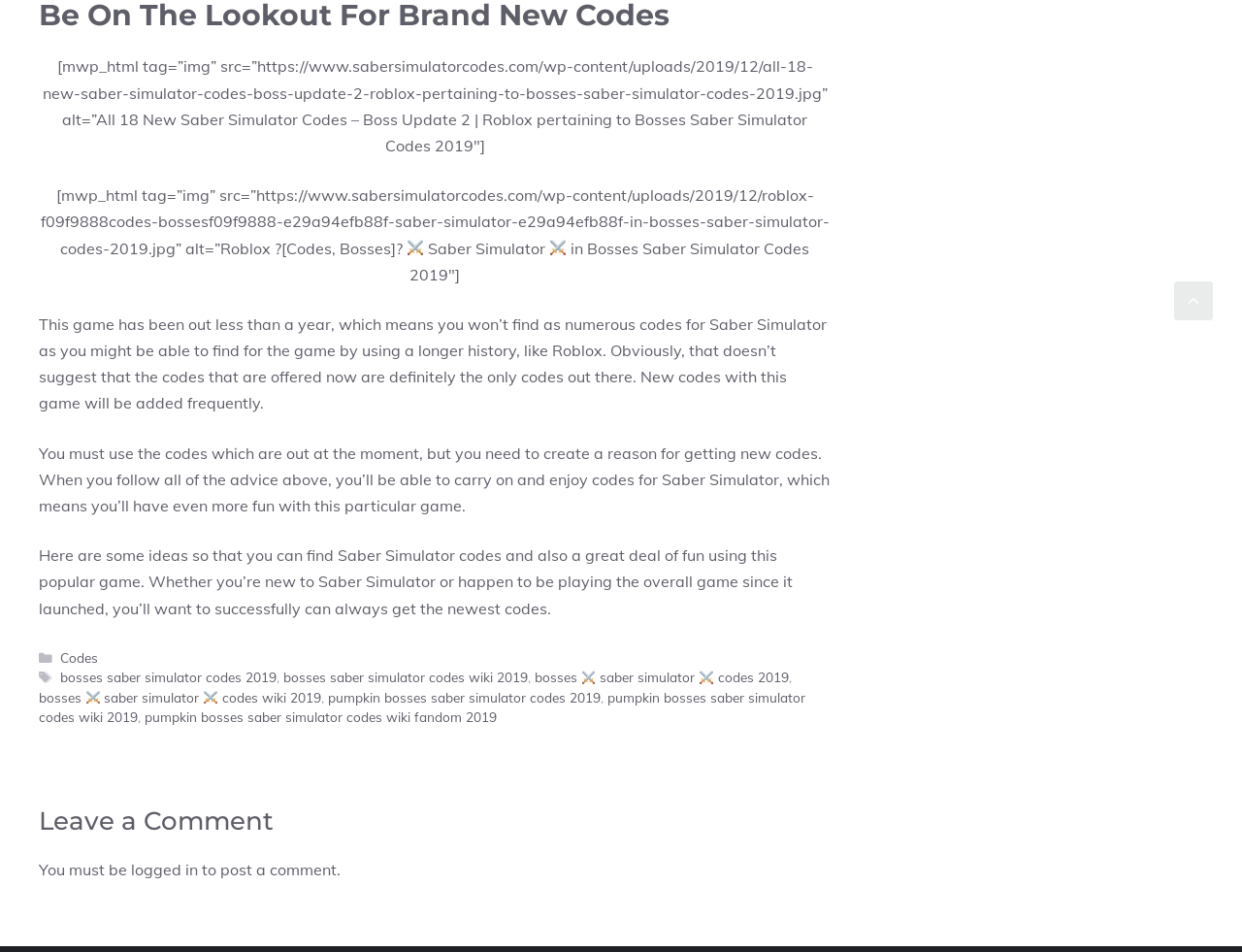Given the description Codes, predict the bounding box coordinates of the UI element. Ensure the coordinates are in the format (top-left x, top-left y, bottom-right x, bottom-right y) and all values are between 0 and 1.

[0.048, 0.682, 0.079, 0.699]